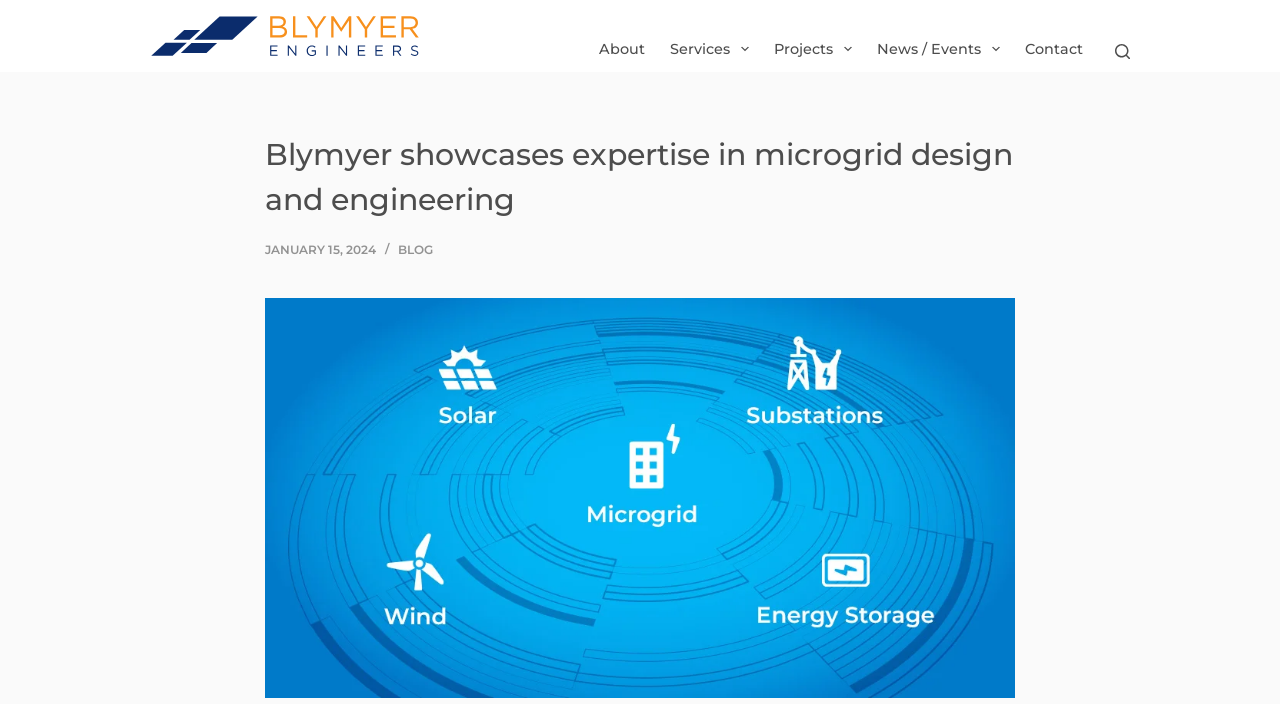What is the logo of the company?
Look at the image and respond with a single word or a short phrase.

Blymyer Engineers